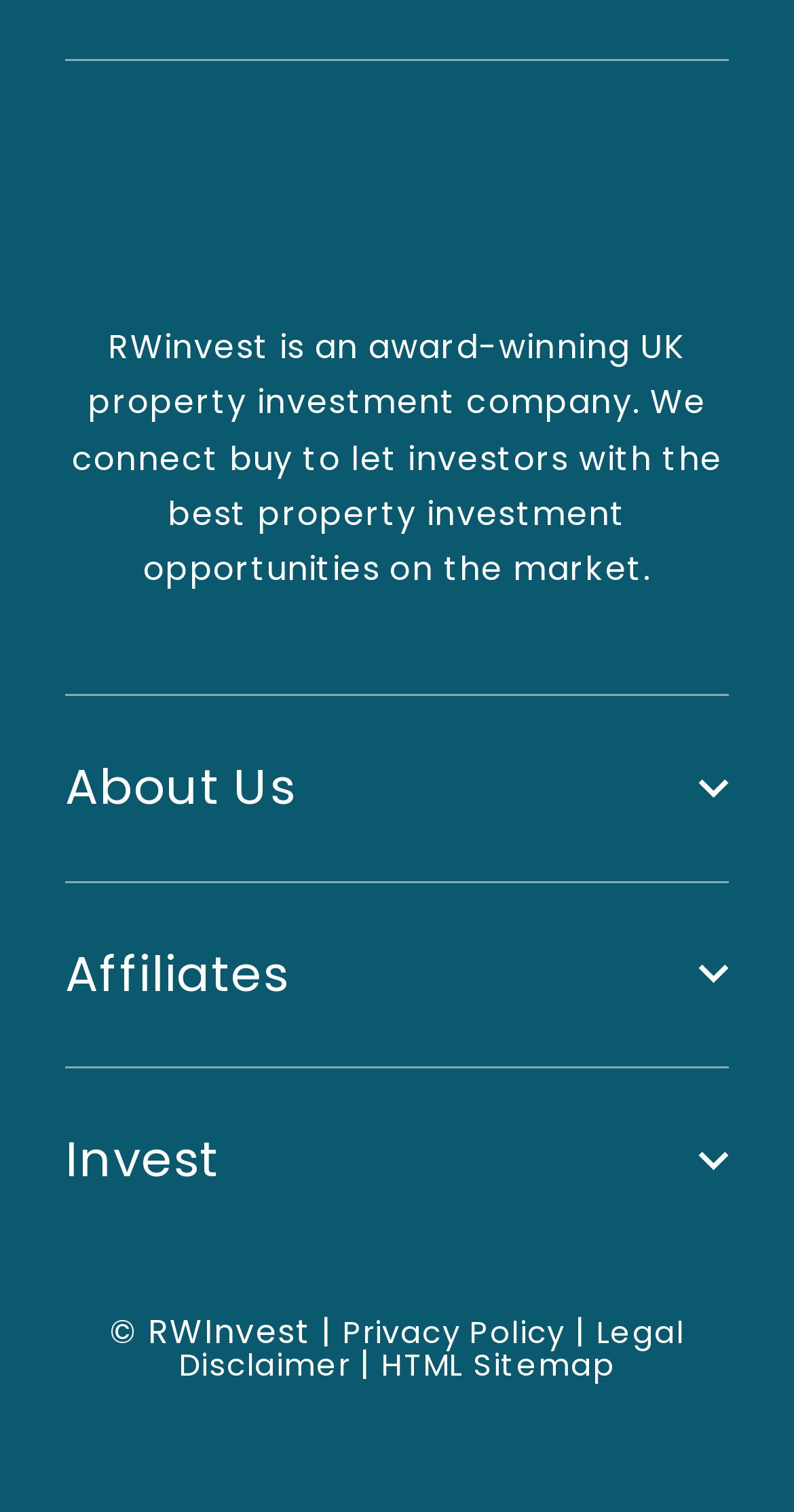Please identify the bounding box coordinates of the area that needs to be clicked to follow this instruction: "View Property Investment News".

[0.082, 0.772, 0.639, 0.8]